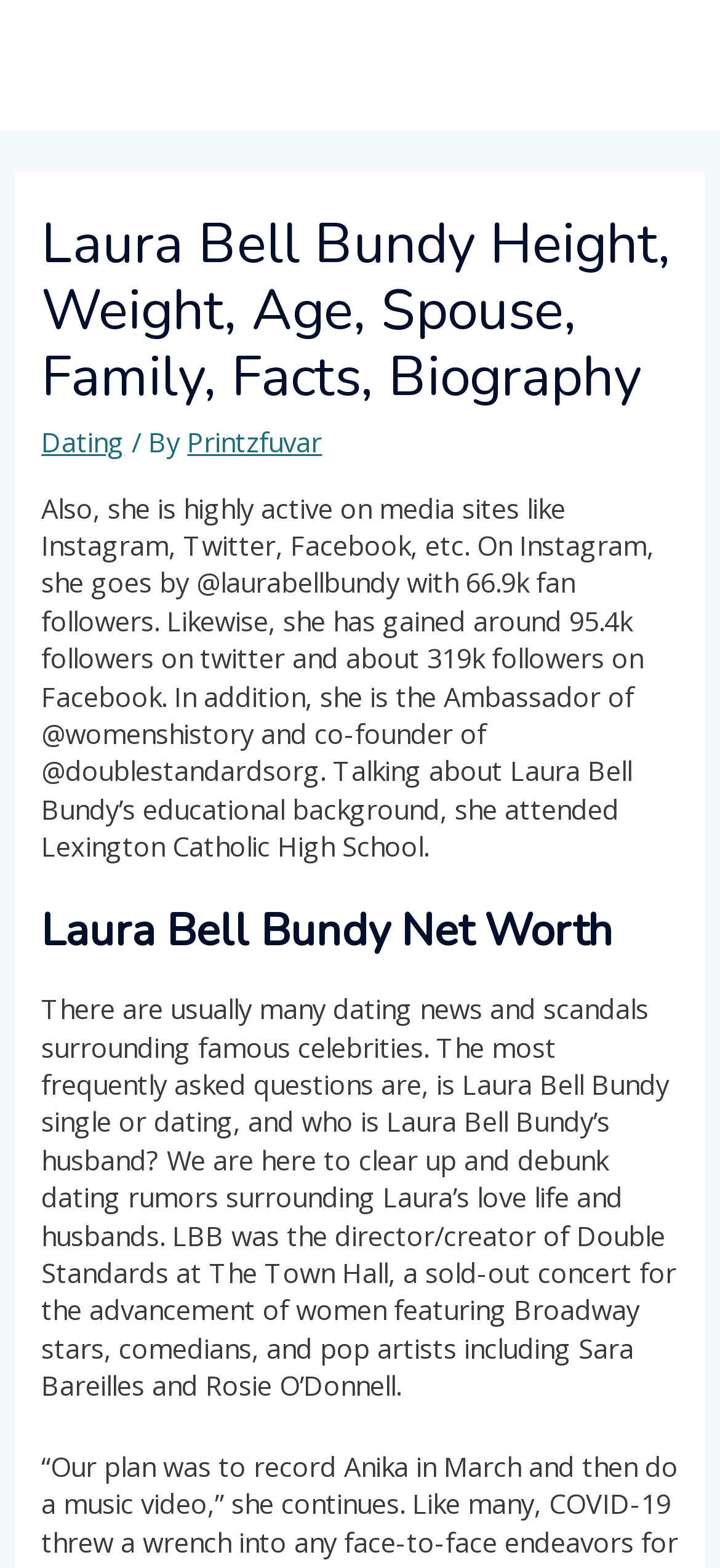Offer a meticulous description of the webpage's structure and content.

The webpage is about Laura Bell Bundy, an American celebrity, and provides information about her personal life, career, and social media presence. At the top-right corner, there is a "MAIN MENU" button. Below the button, there is a header section with a heading that displays the title "Laura Bell Bundy Height, Weight, Age, Spouse, Family, Facts, Biography". 

To the right of the heading, there are two links, "Dating" and "Printzfuvar", with a "/" separator in between. Below the header section, there is a paragraph of text that describes Laura Bell Bundy's social media presence, including her Instagram, Twitter, and Facebook accounts, as well as her roles as Ambassador and co-founder of certain organizations.

Further down, there is a heading "Laura Bell Bundy Net Worth", followed by a long paragraph of text that discusses her love life, debunking rumors and providing information about her husbands. The text also mentions her career achievements, including directing and creating a concert for the advancement of women.